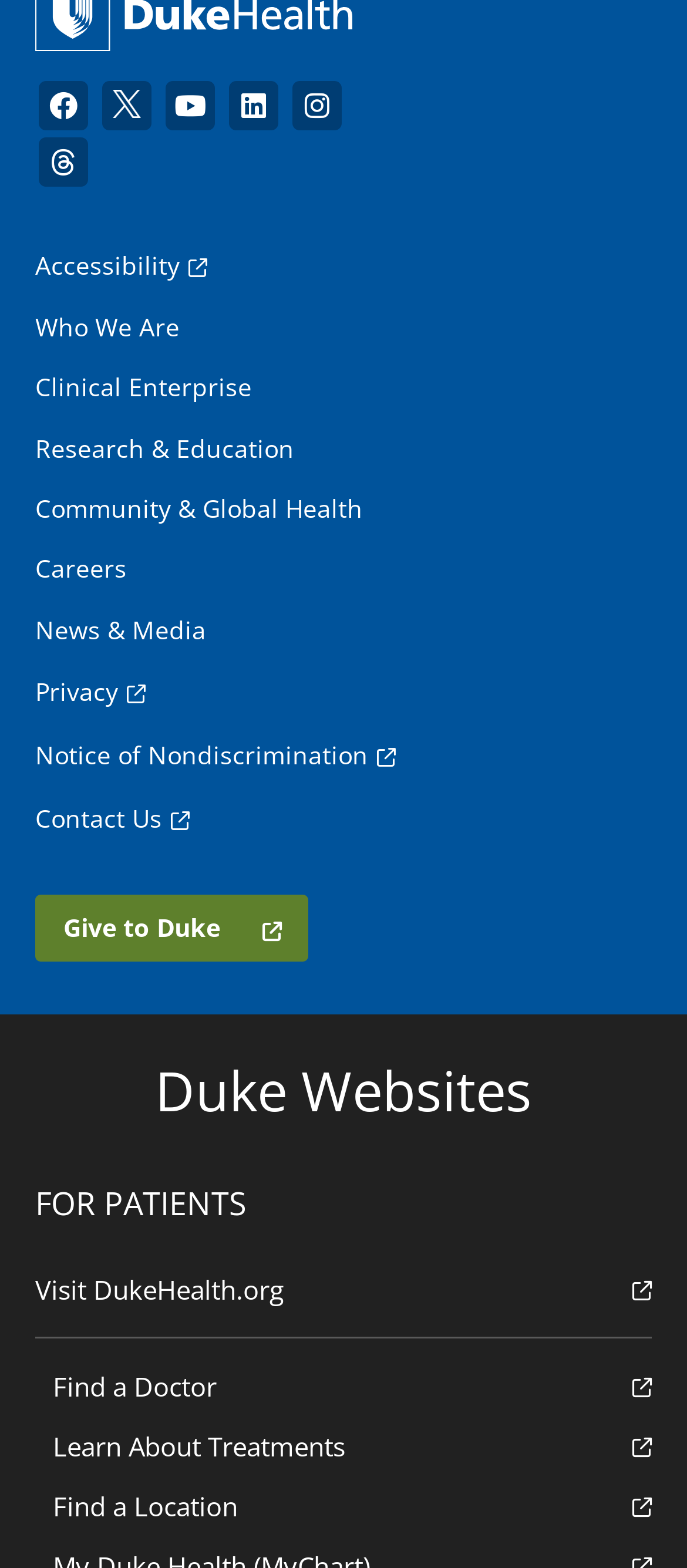Based on the provided description, "Community & Global Health", find the bounding box of the corresponding UI element in the screenshot.

[0.051, 0.312, 0.528, 0.337]